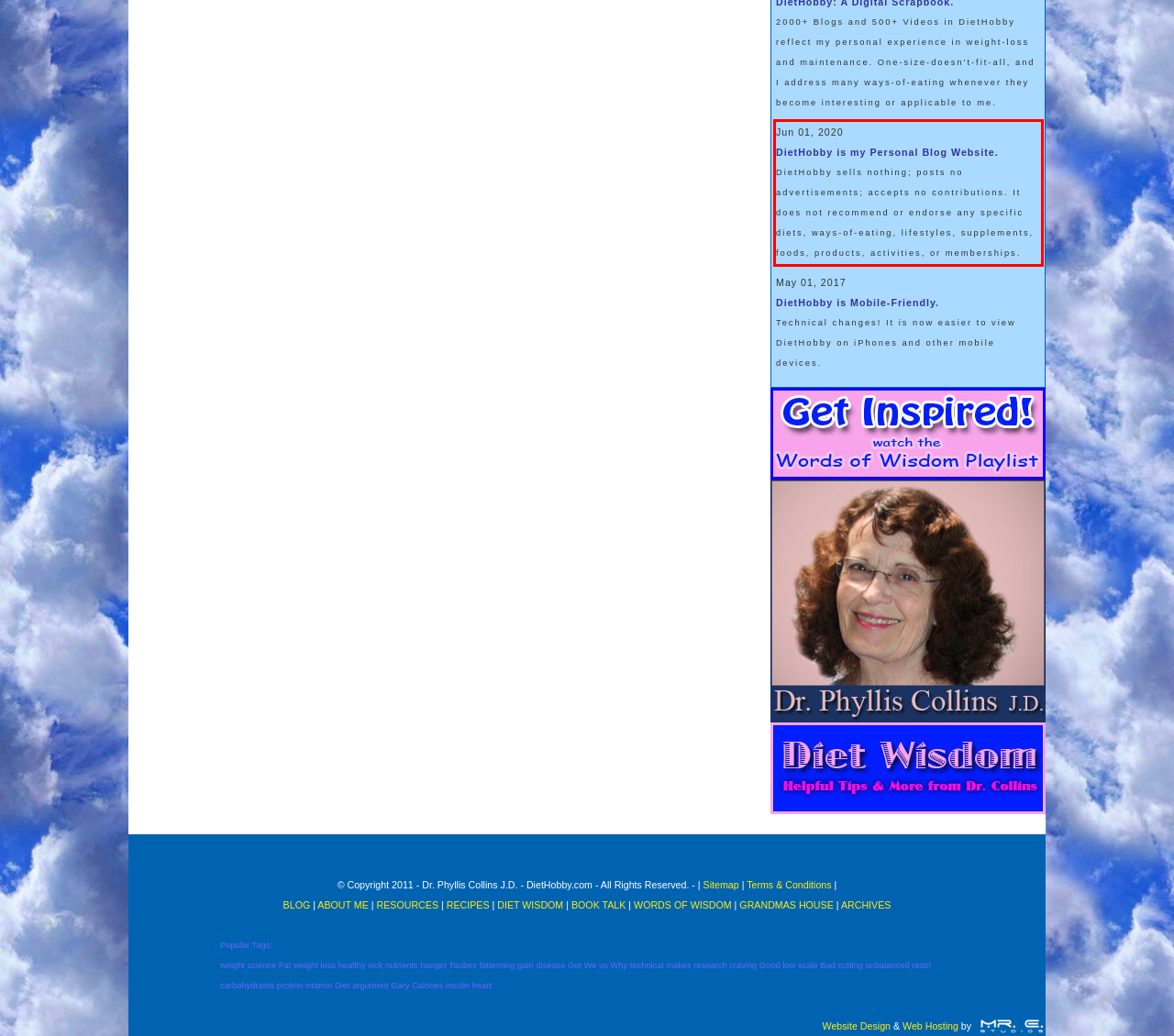You are provided with a screenshot of a webpage that includes a UI element enclosed in a red rectangle. Extract the text content inside this red rectangle.

Jun 01, 2020 DietHobby is my Personal Blog Website. DietHobby sells nothing; posts no advertisements; accepts no contributions. It does not recommend or endorse any specific diets, ways-of-eating, lifestyles, supplements, foods, products, activities, or memberships.